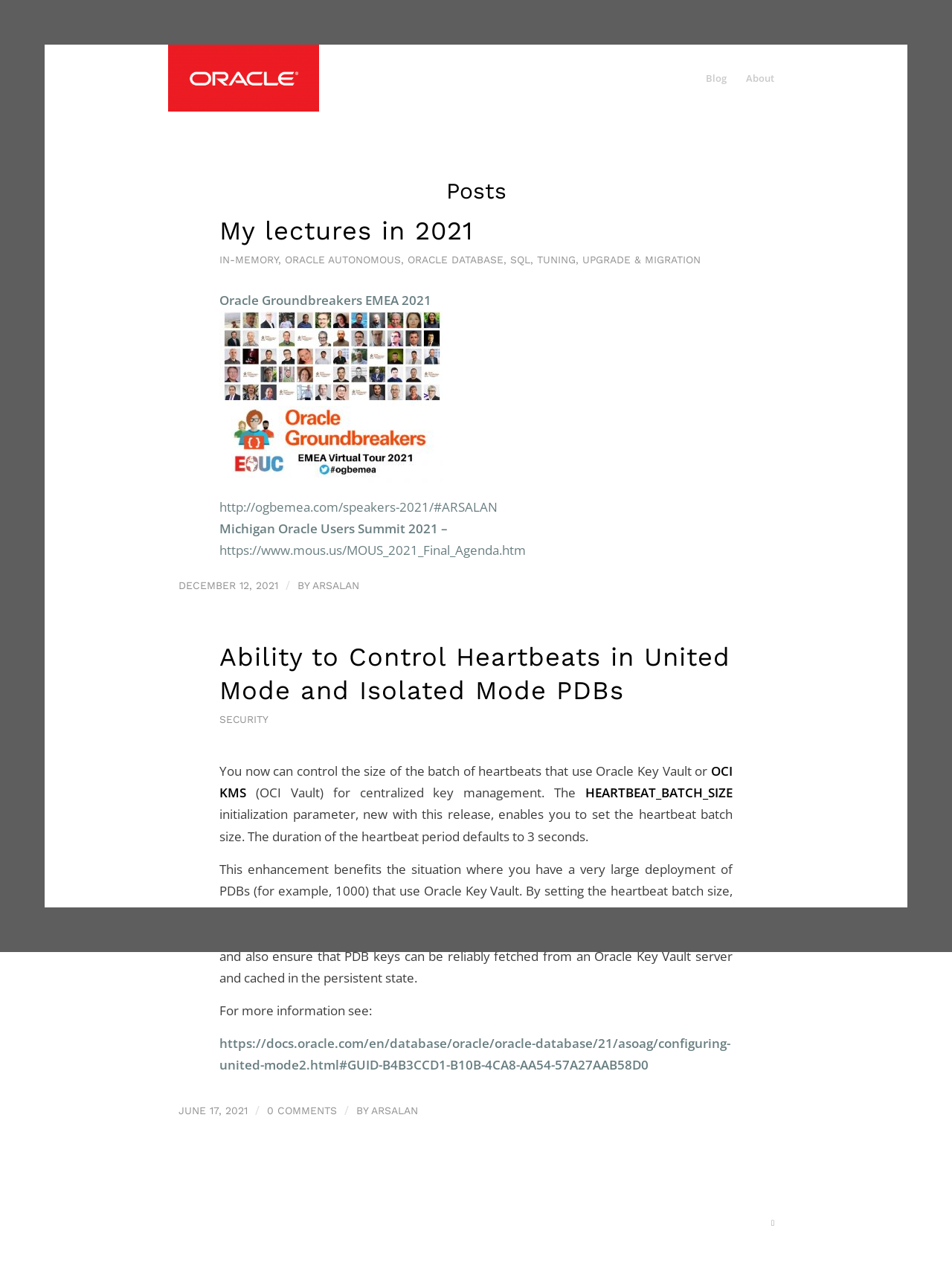Please reply to the following question using a single word or phrase: 
What is the name of the blog?

Arsalan Dehghani's Oracle Blog